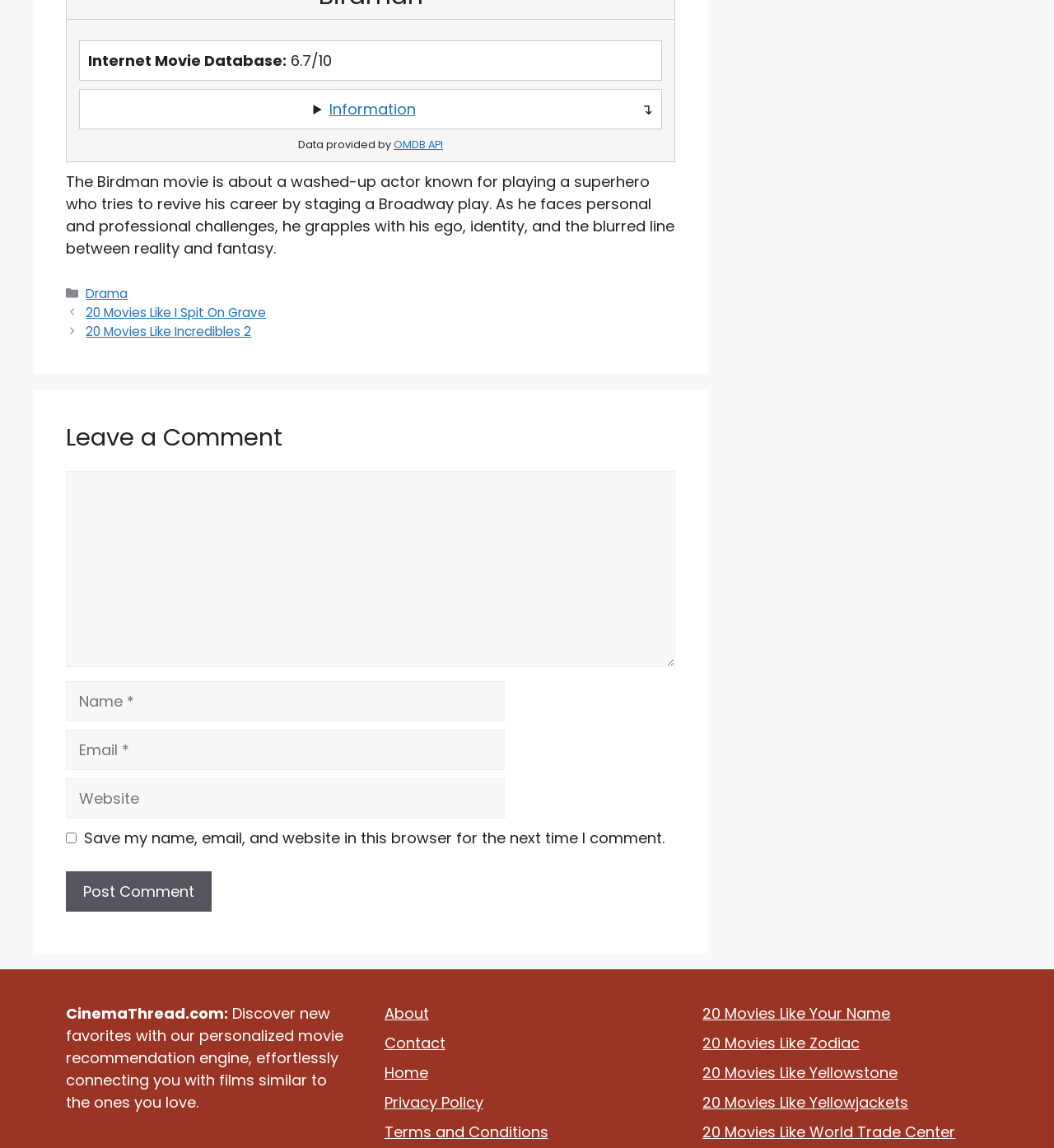Respond to the question below with a concise word or phrase:
What is the name of the website that provides personalized movie recommendations?

CinemaThread.com